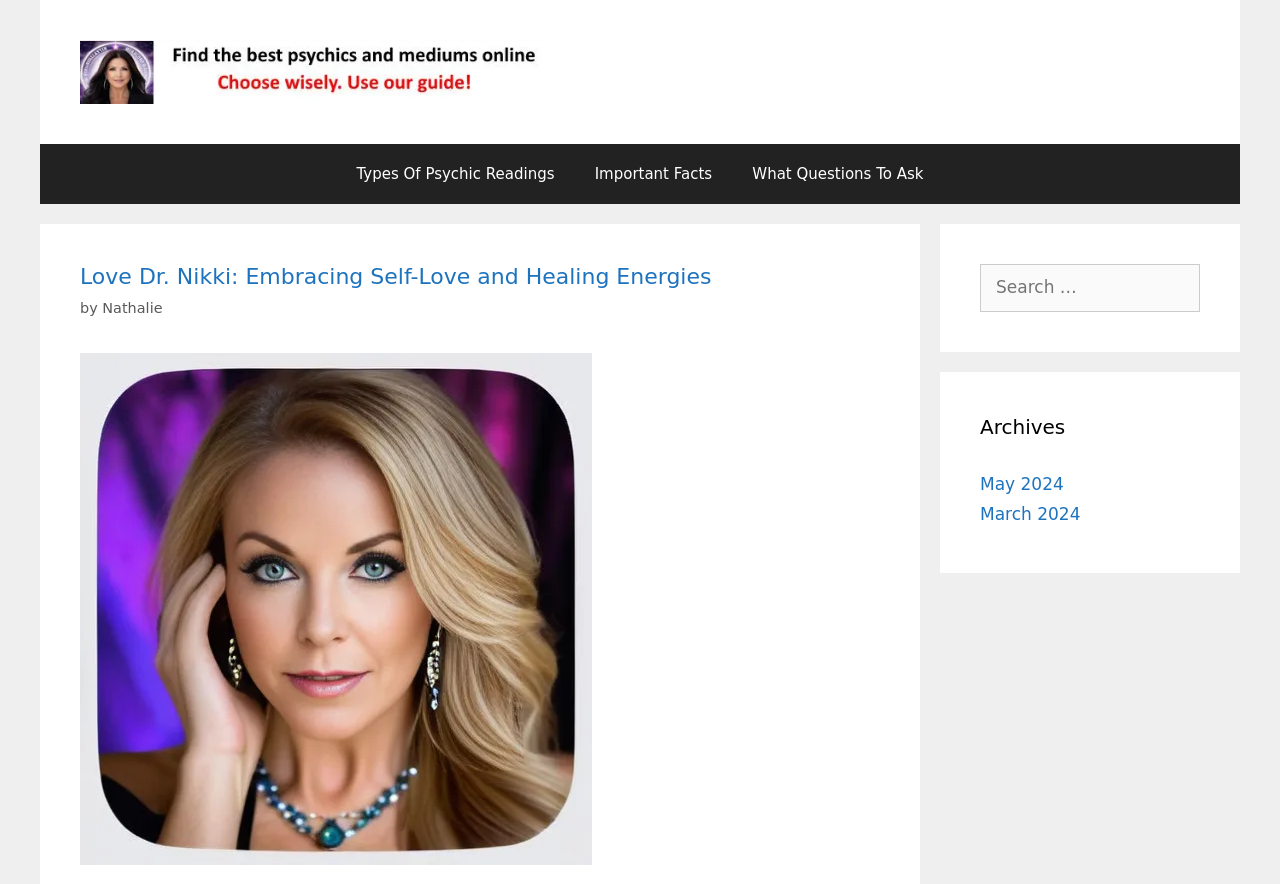How many navigation links are available?
Please provide a single word or phrase answer based on the image.

3